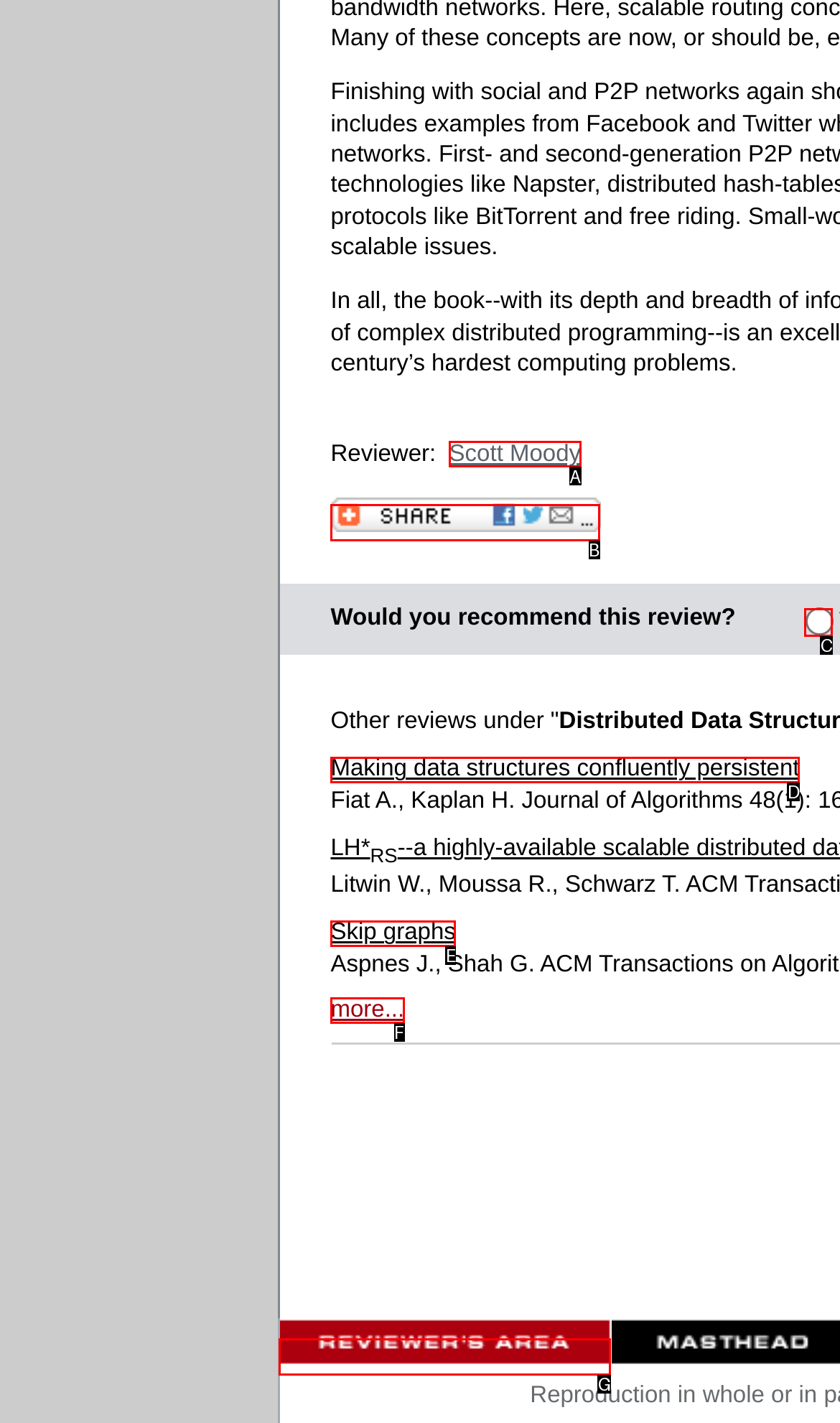Based on the given description: alt="Bookmark and Share", determine which HTML element is the best match. Respond with the letter of the chosen option.

B